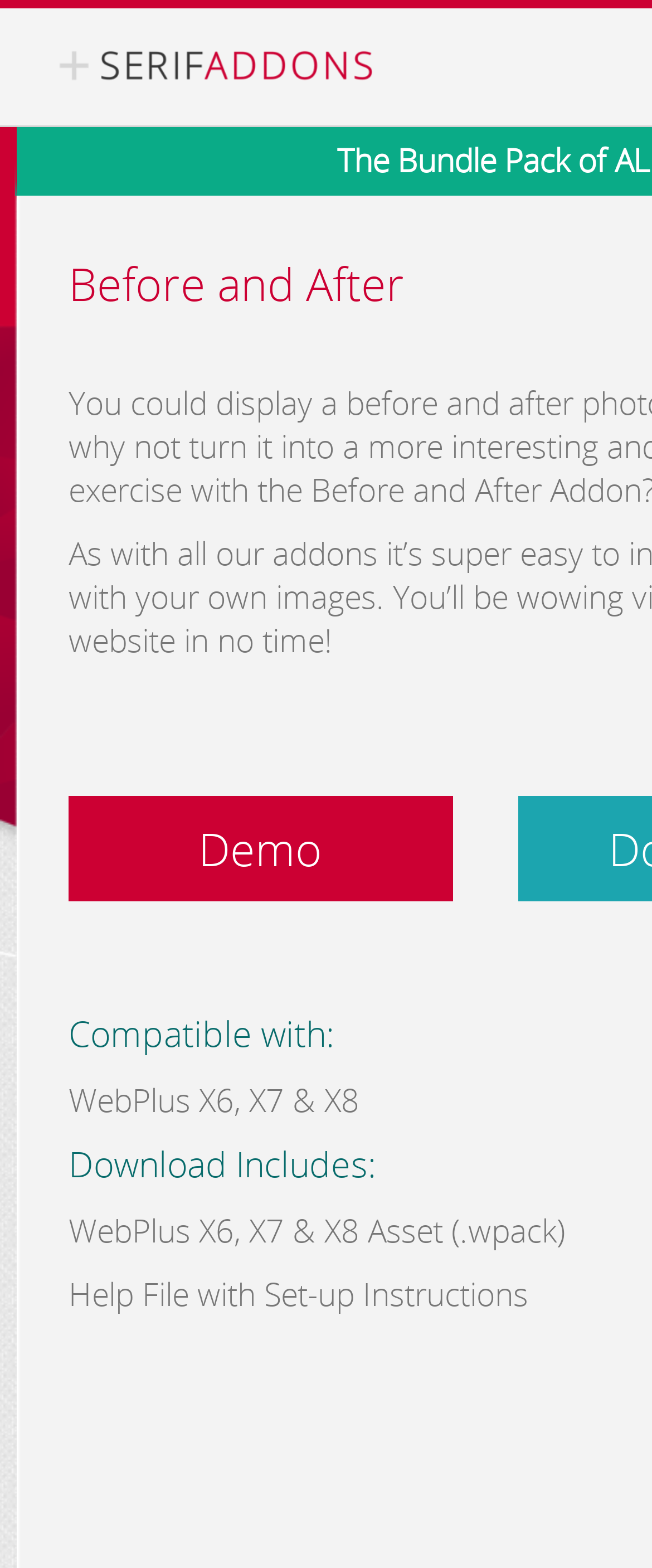Please answer the following question using a single word or phrase: 
What is the purpose of the help file?

Set-up instructions